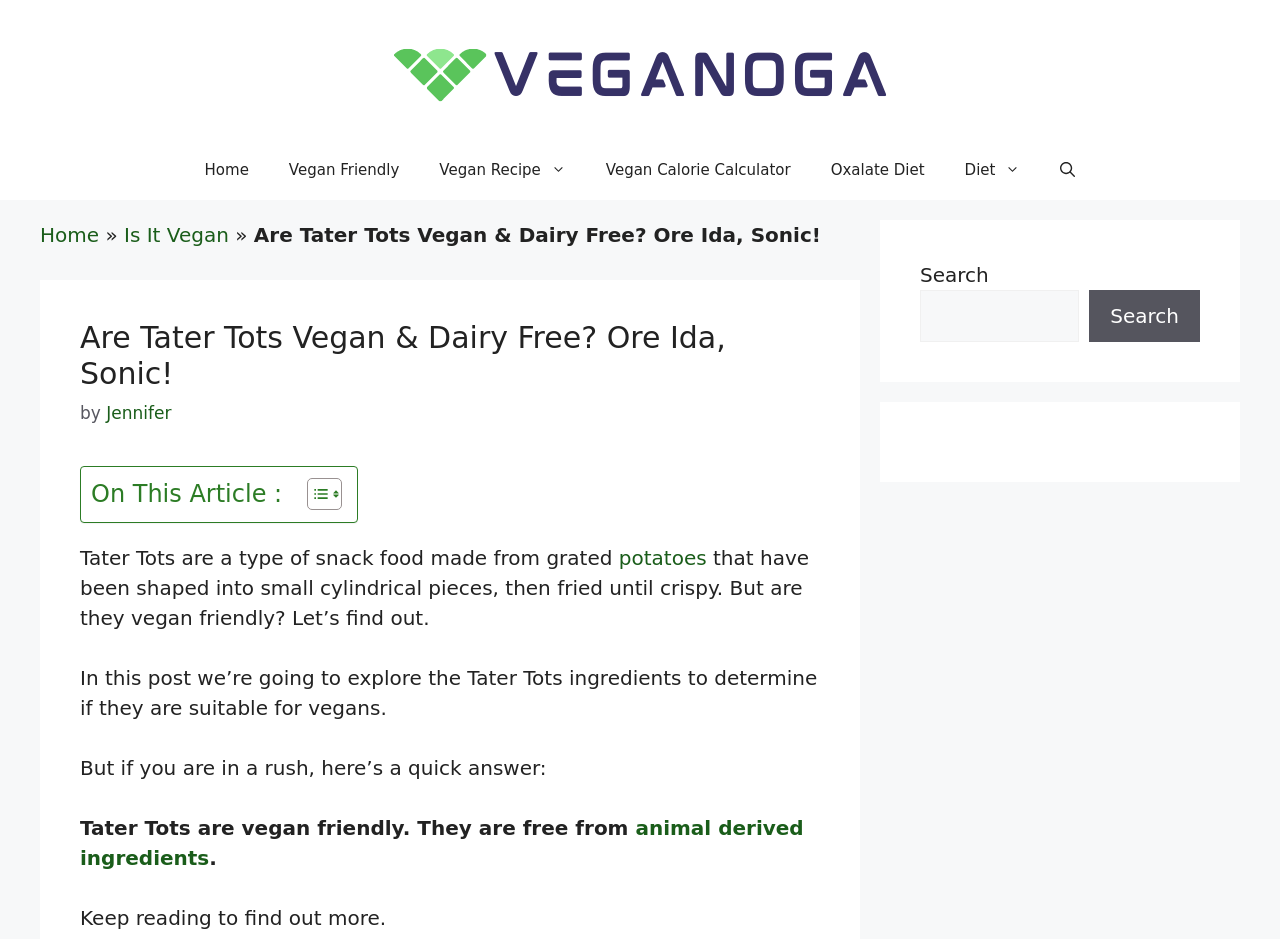Provide an in-depth caption for the elements present on the webpage.

This webpage is about exploring whether Tater Tots are vegan-friendly or not. At the top, there is a banner with a link to the website "Veganoga" and an image of the website's logo. Below the banner, there is a navigation menu with links to various sections of the website, including "Home", "Vegan Friendly", "Vegan Recipe", and more.

The main content of the webpage is divided into sections. The first section has a heading that reads "Are Tater Tots Vegan & Dairy Free? Ore Ida, Sonic!" and is followed by a brief introduction to the topic. The introduction explains that Tater Tots are a type of snack food made from grated potatoes that have been shaped into small cylindrical pieces and fried until crispy.

The next section has a table of contents with a link to toggle its visibility. Below the table of contents, there is a paragraph that discusses the ingredients of Tater Tots and whether they are suitable for vegans. The text explains that Tater Tots are vegan-friendly and free from animal-derived ingredients.

To the right of the main content, there is a complementary section with a search bar that allows users to search for specific topics on the website. The search bar has a button to submit the search query.

Overall, the webpage has a clean and organized layout, with clear headings and concise text that makes it easy to read and understand.